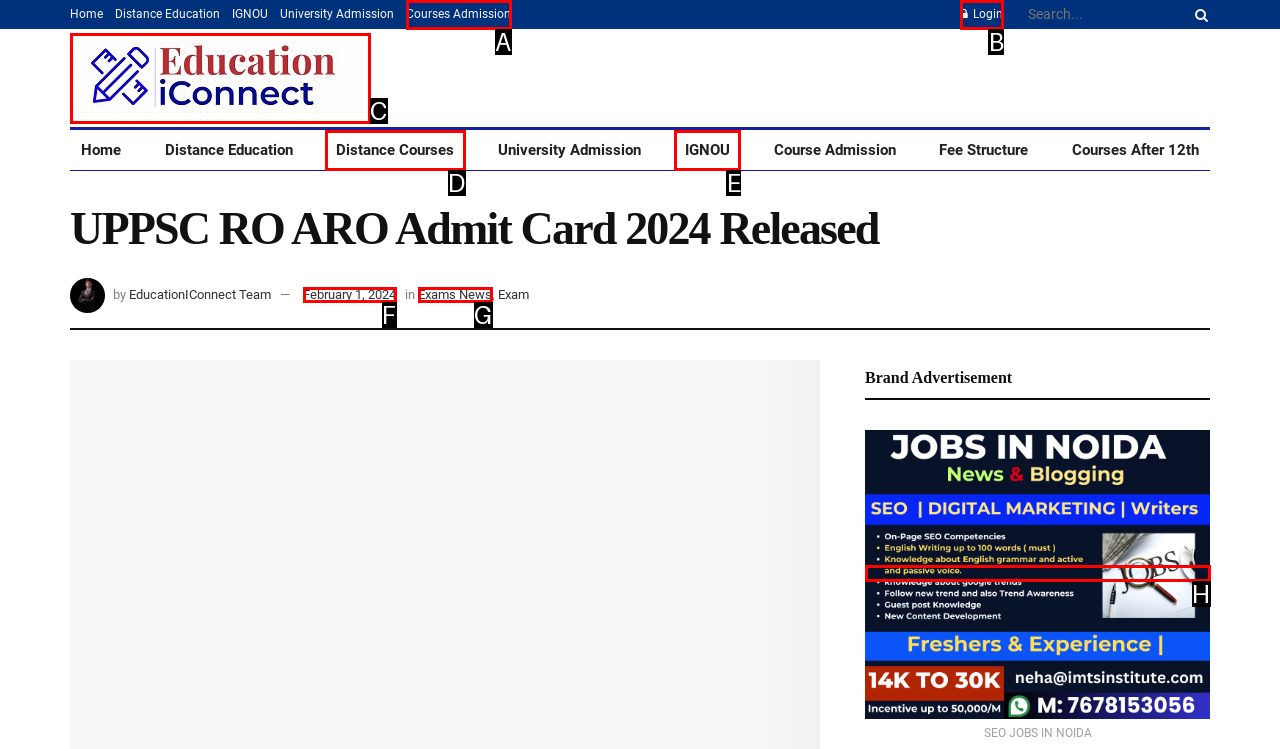Select the letter of the element you need to click to complete this task: Click on the 'Stay for a night' link
Answer using the letter from the specified choices.

None